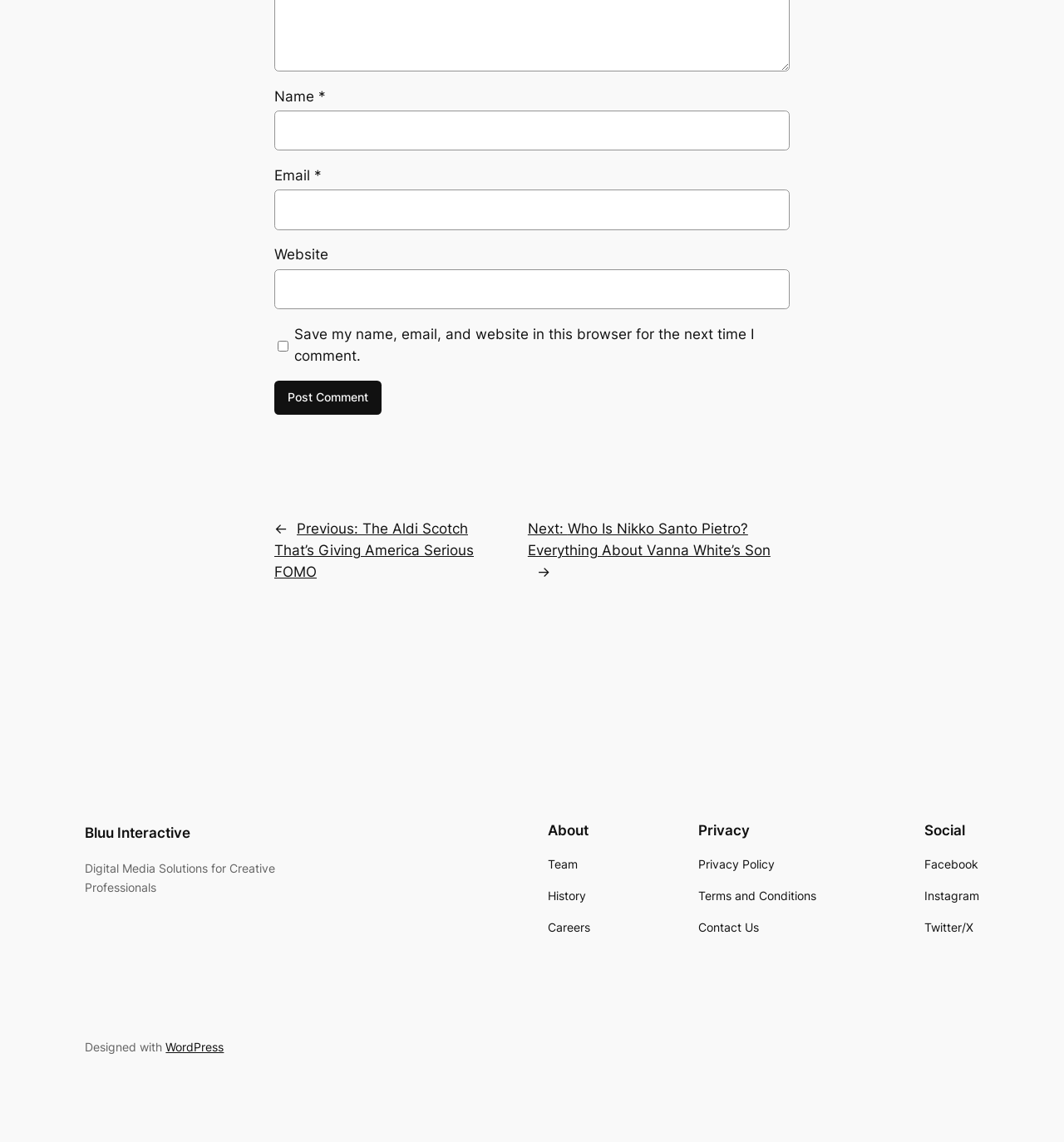Please provide a one-word or short phrase answer to the question:
How many navigation sections are there?

3